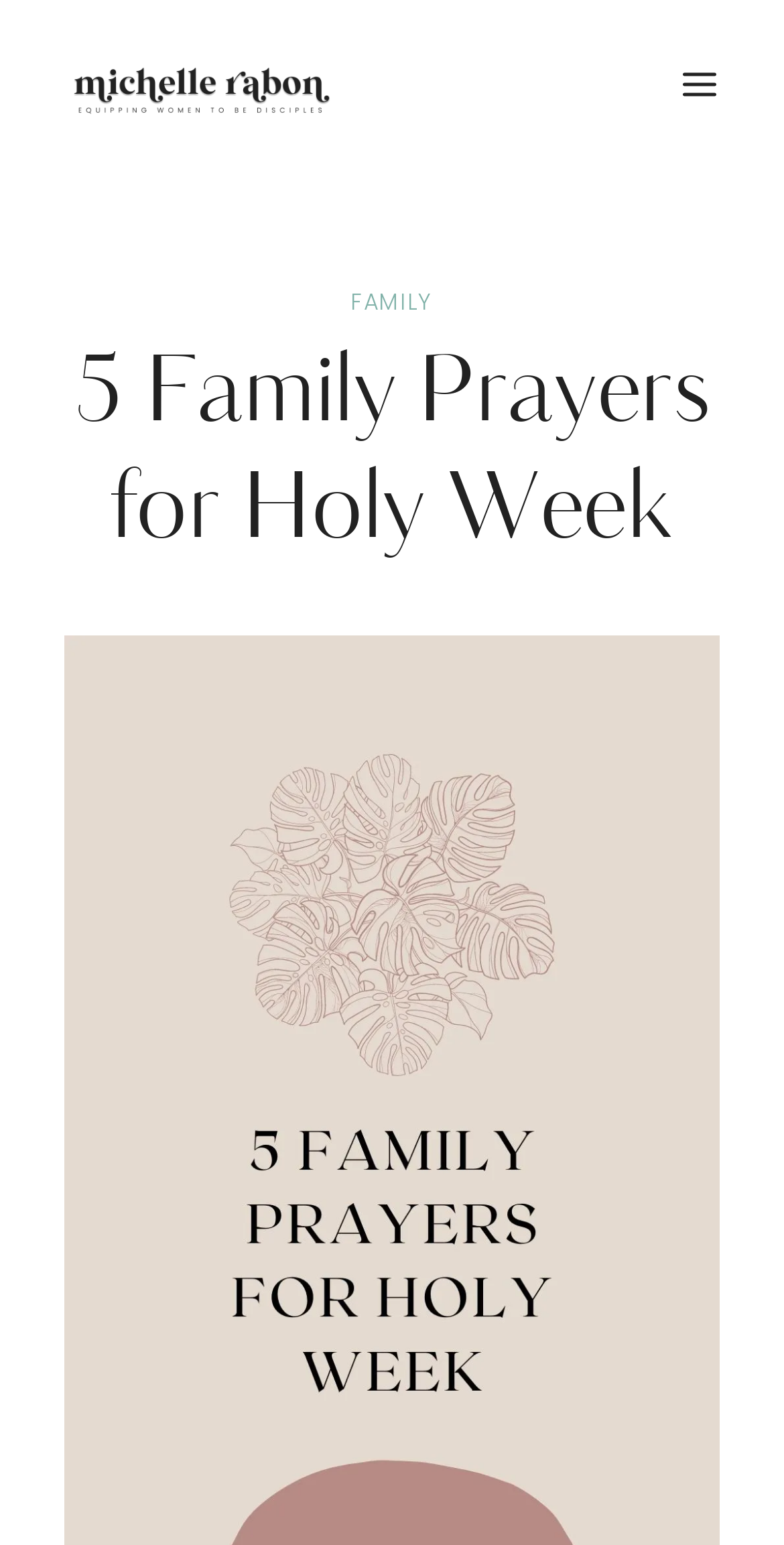Extract the bounding box coordinates of the UI element described: "Toggle Menu". Provide the coordinates in the format [left, top, right, bottom] with values ranging from 0 to 1.

[0.844, 0.035, 0.938, 0.075]